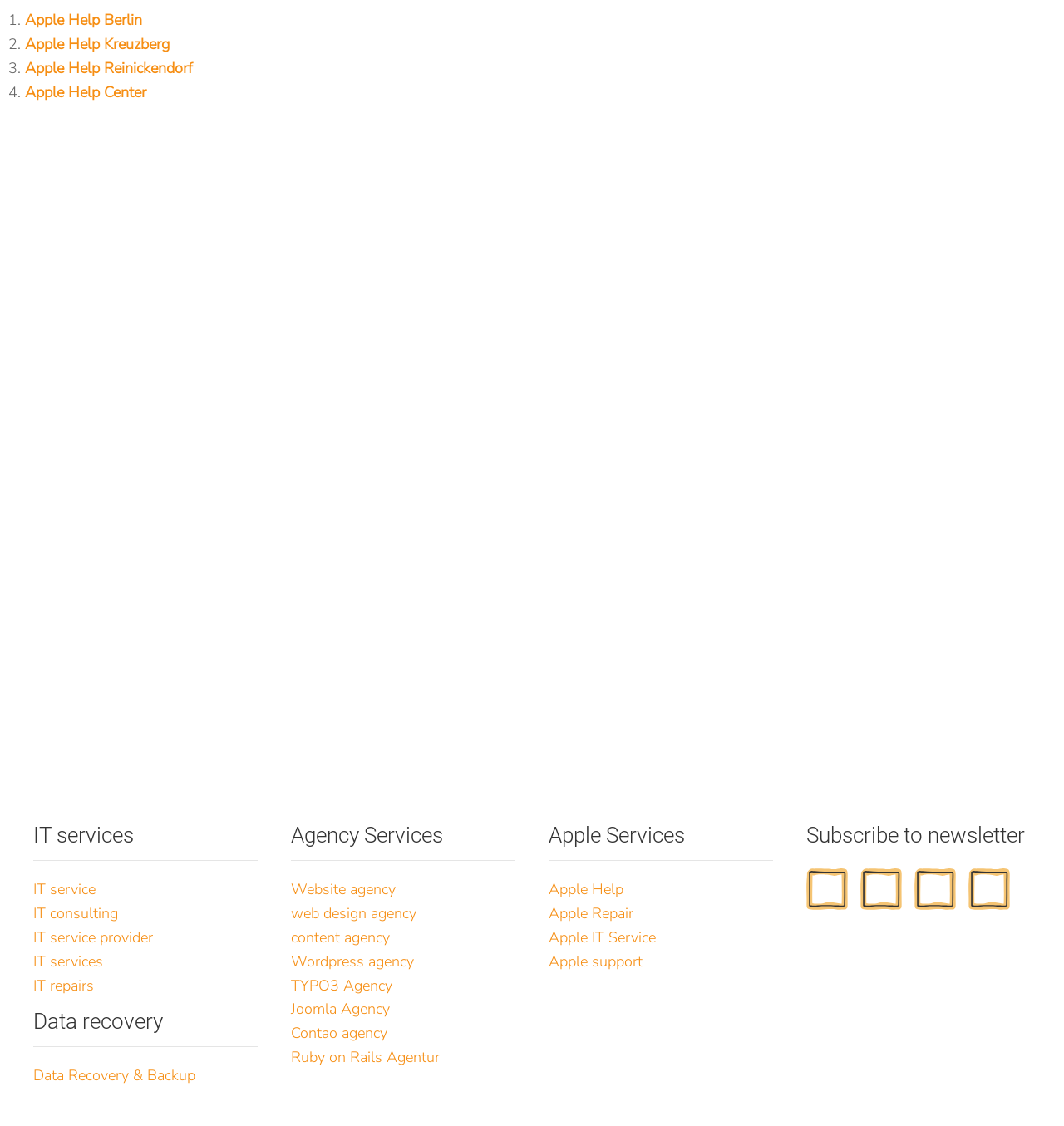What is the purpose of the section with the heading 'Subscribe to newsletter'?
Using the image, answer in one word or phrase.

To subscribe to newsletter